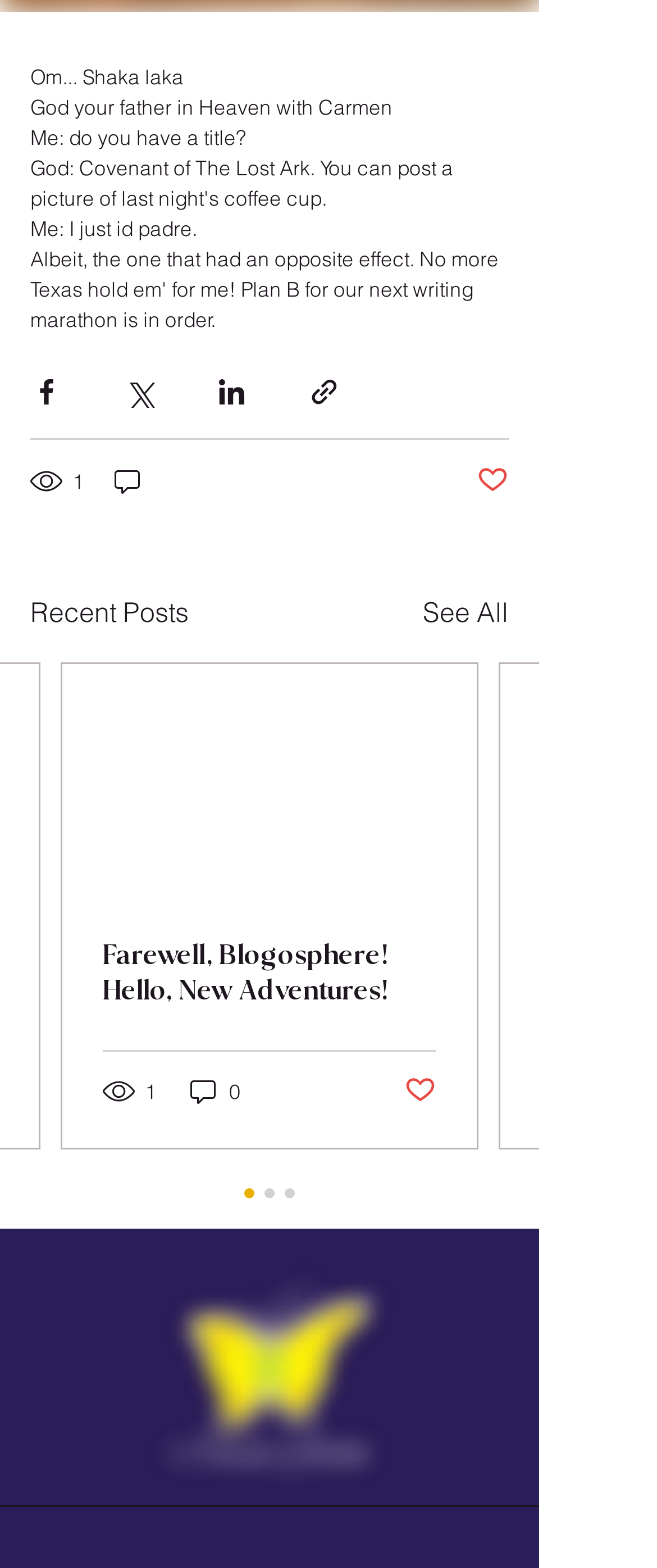Answer the question below with a single word or a brief phrase: 
How many views does the first post have?

1 view